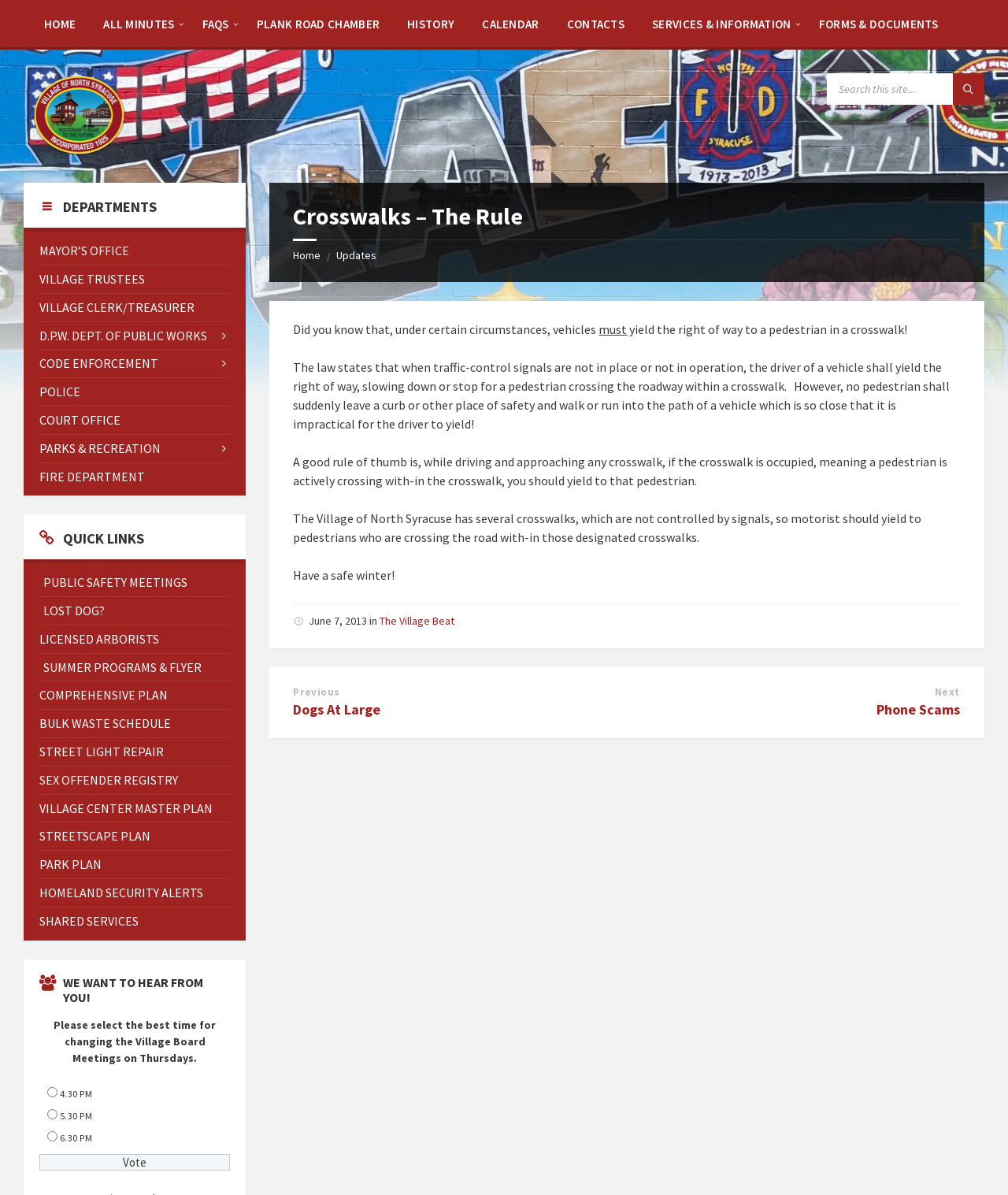Provide a single word or phrase to answer the given question: 
What is the purpose of the 'QUICK LINKS' section?

To provide quick access to important links